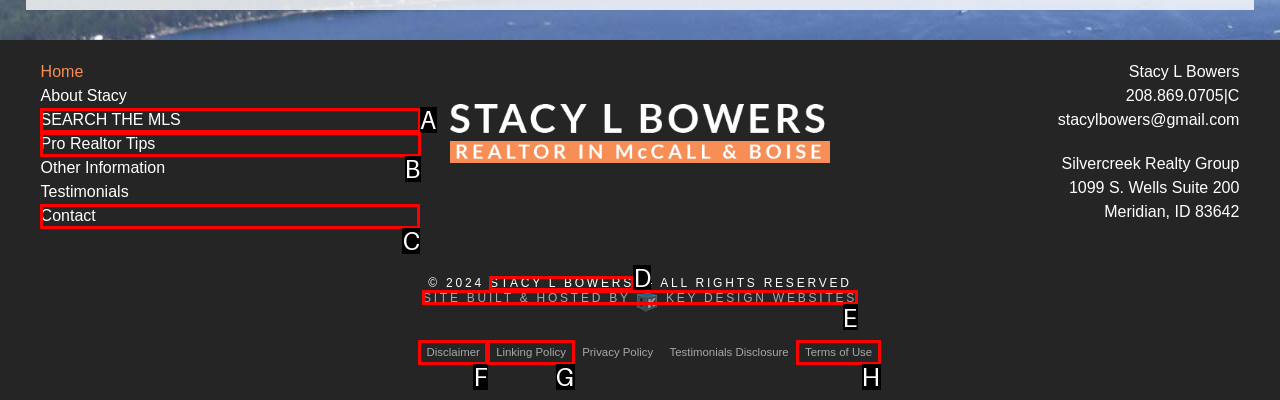For the given instruction: contact Stacy, determine which boxed UI element should be clicked. Answer with the letter of the corresponding option directly.

C